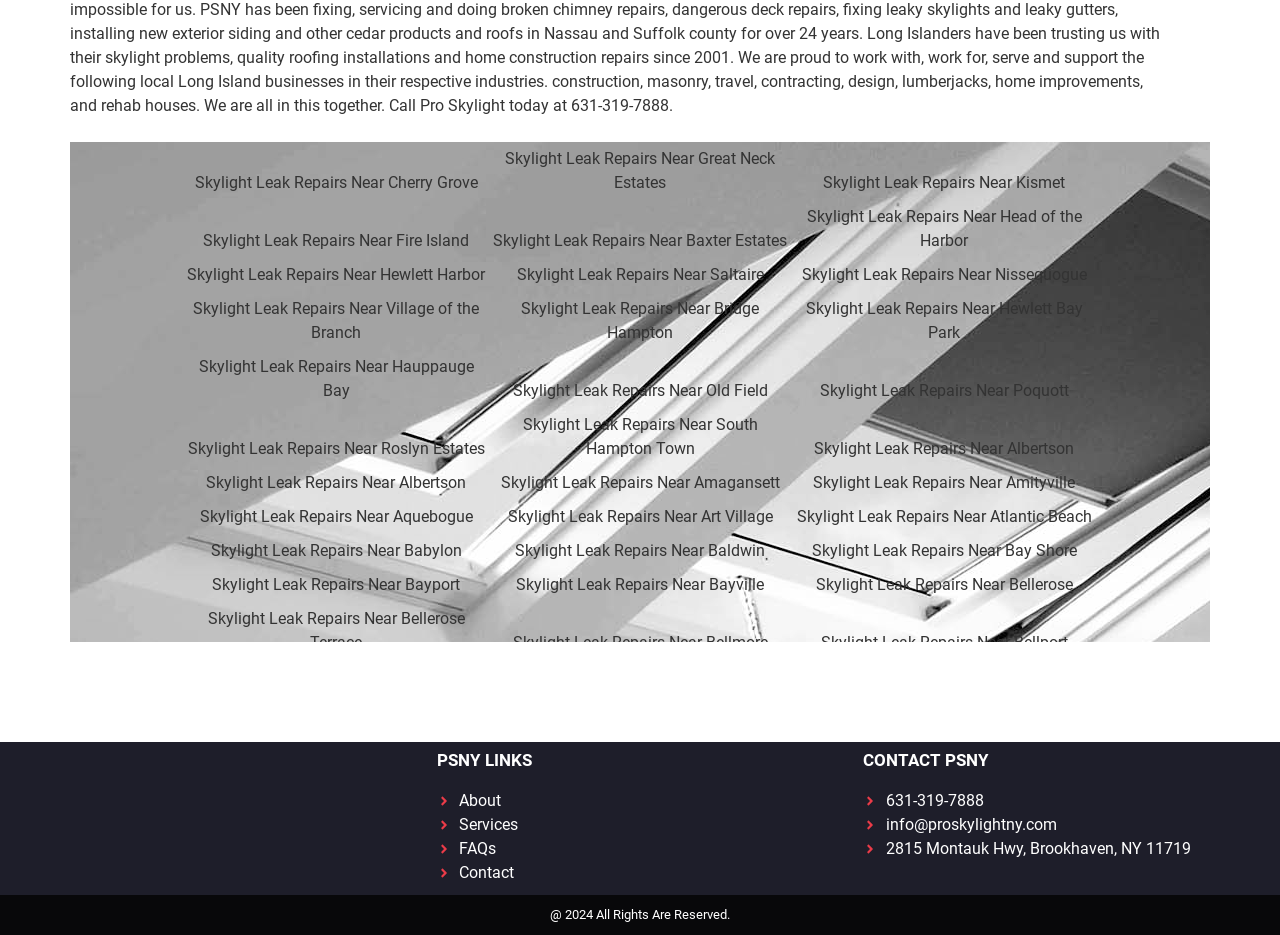How long has the company been in business?
Answer the question with detailed information derived from the image.

The webpage states that 'Long Islanders have been trusting us with their skylight problems, quality roofing installations, and home construction repairs since 2001', indicating that the company has been in business for over 24 years.